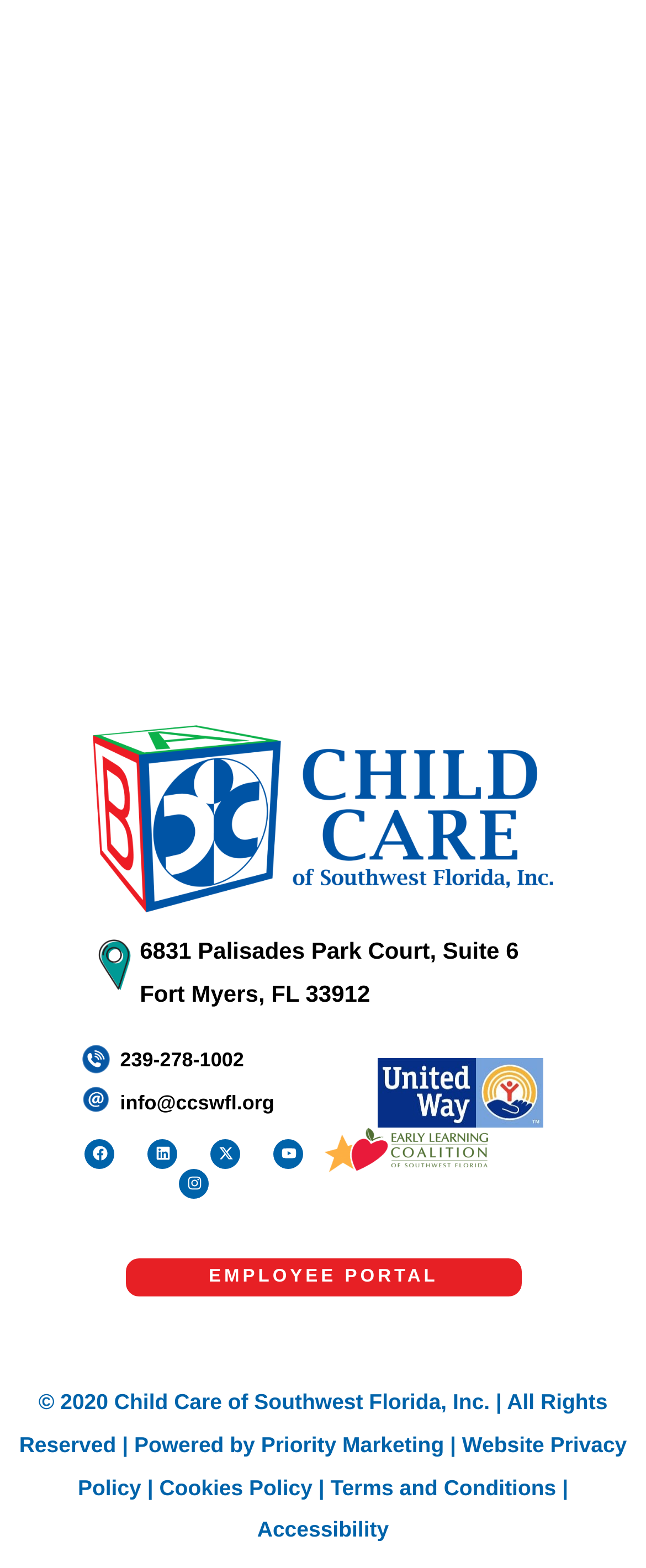Determine the bounding box coordinates for the UI element with the following description: "Employee Portal". The coordinates should be four float numbers between 0 and 1, represented as [left, top, right, bottom].

[0.194, 0.803, 0.806, 0.827]